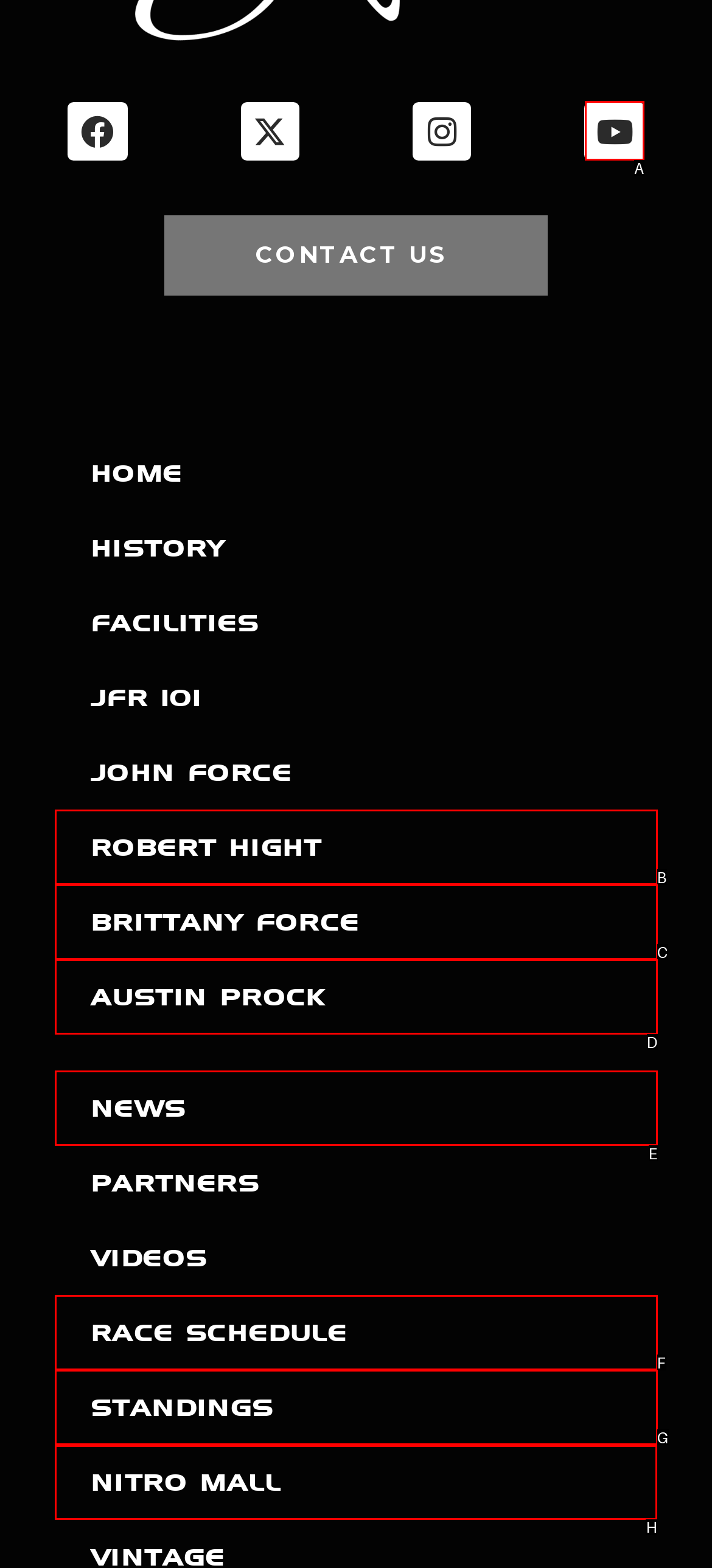Which HTML element should be clicked to complete the task: Visit the Nitro Mall? Answer with the letter of the corresponding option.

H